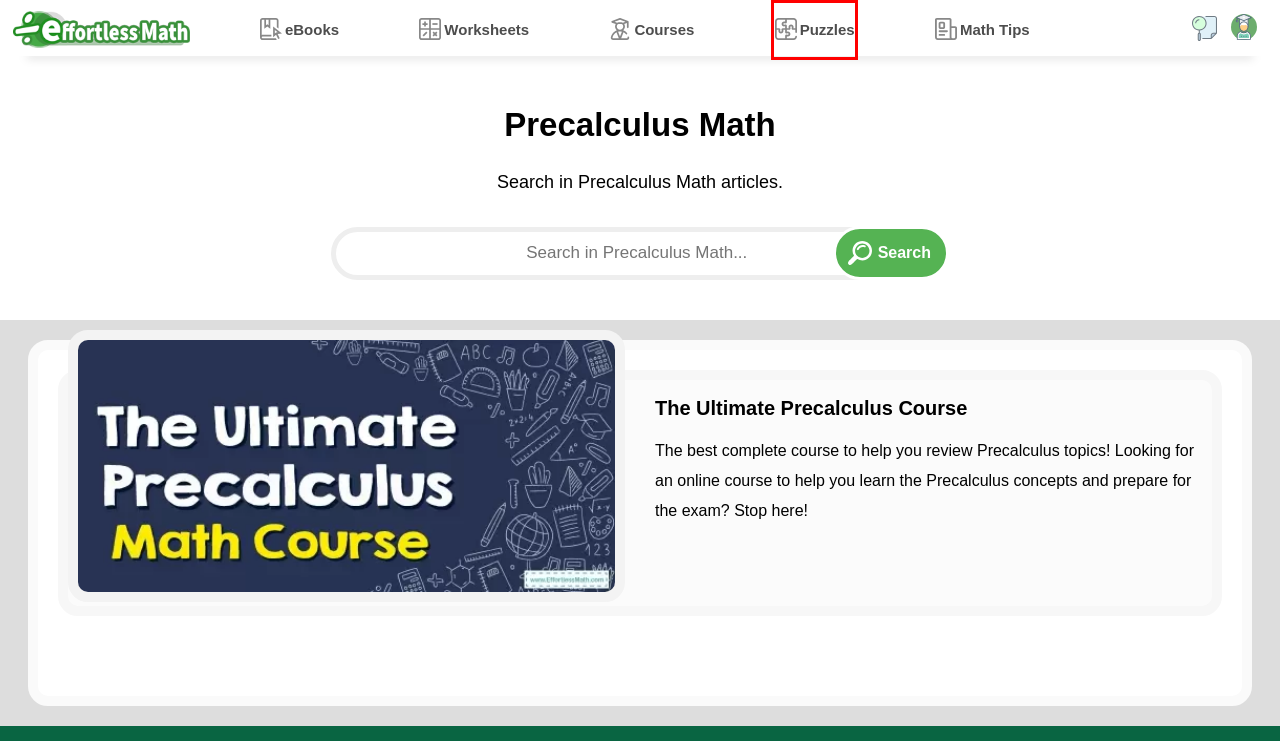Examine the screenshot of the webpage, which includes a red bounding box around an element. Choose the best matching webpage description for the page that will be displayed after clicking the element inside the red bounding box. Here are the candidates:
A. Effortless Math: We Help Students Learn to LOVE Mathematics
B. Free Math Worksheets - Effortless Math: We Help Students Learn to LOVE Mathematics
C. Online Math Courses - Effortless Math: We Help Students Learn to LOVE Mathematics
D. Math Tips - Effortless Math: We Help Students Learn to LOVE Mathematics
E. The Ultimate Precalculus Course - Effortless Math: We Help Students Learn to LOVE Mathematics
F. Math Puzzles - Effortless Math: We Help Students Learn to LOVE Mathematics
G. Publications - Effortless Math: We Help Students Learn to LOVE Mathematics
H. Articles - Effortless Math: We Help Students Learn to LOVE Mathematics

F